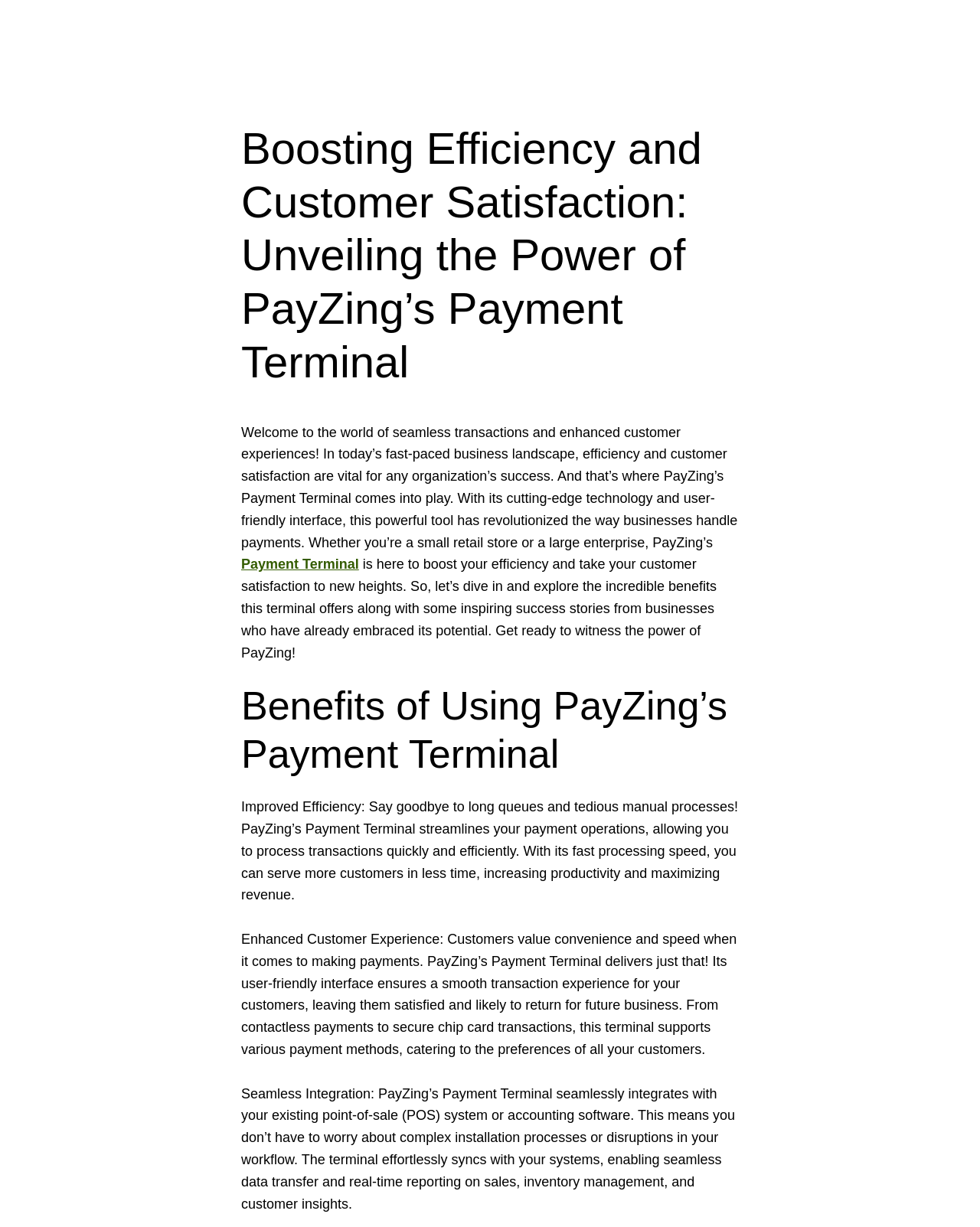What are the benefits of using PayZing’s Payment Terminal?
Using the picture, provide a one-word or short phrase answer.

Improved efficiency, enhanced customer experience, seamless integration